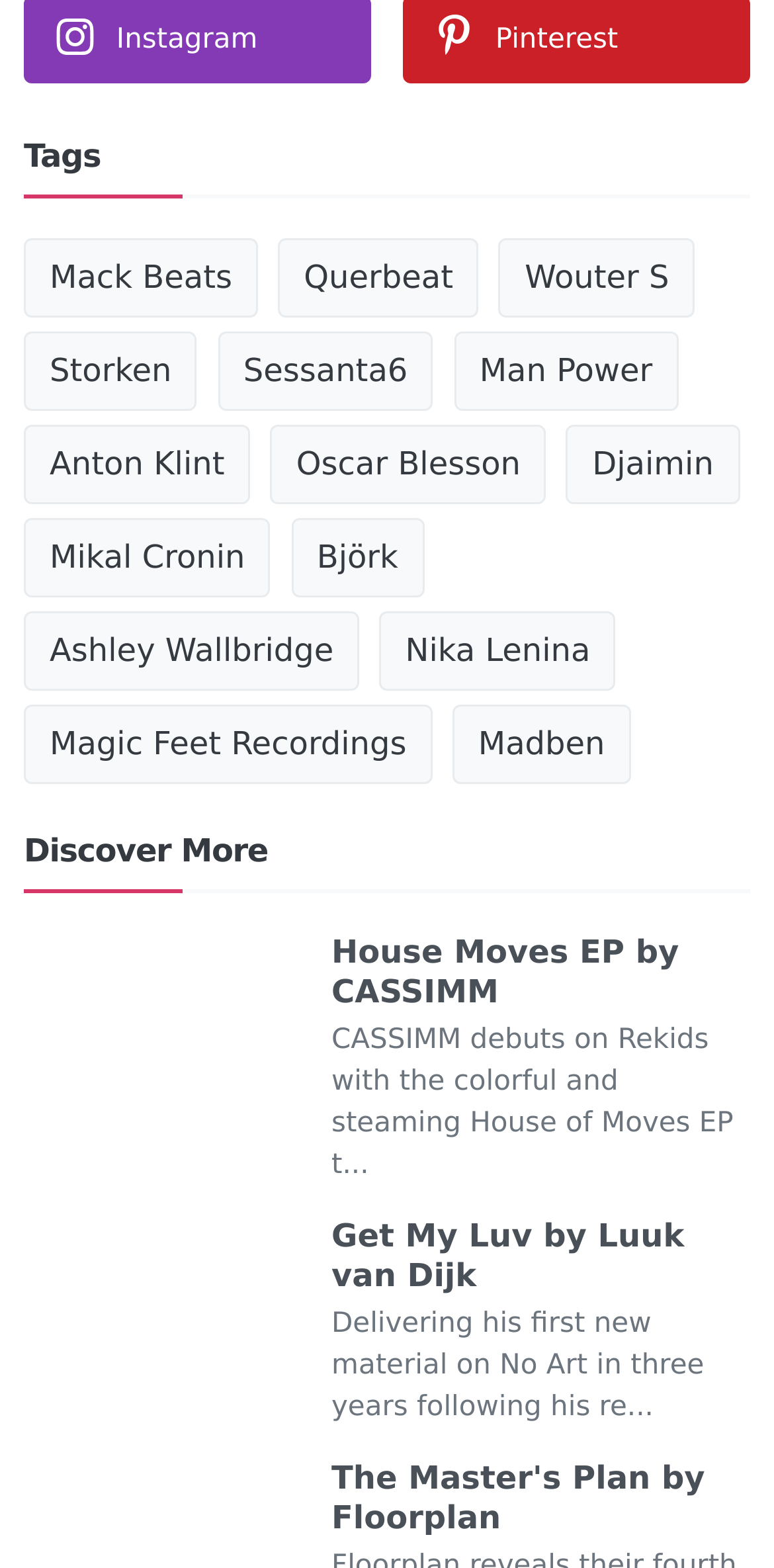How many links are under the 'Tags' heading?
Based on the screenshot, provide a one-word or short-phrase response.

9